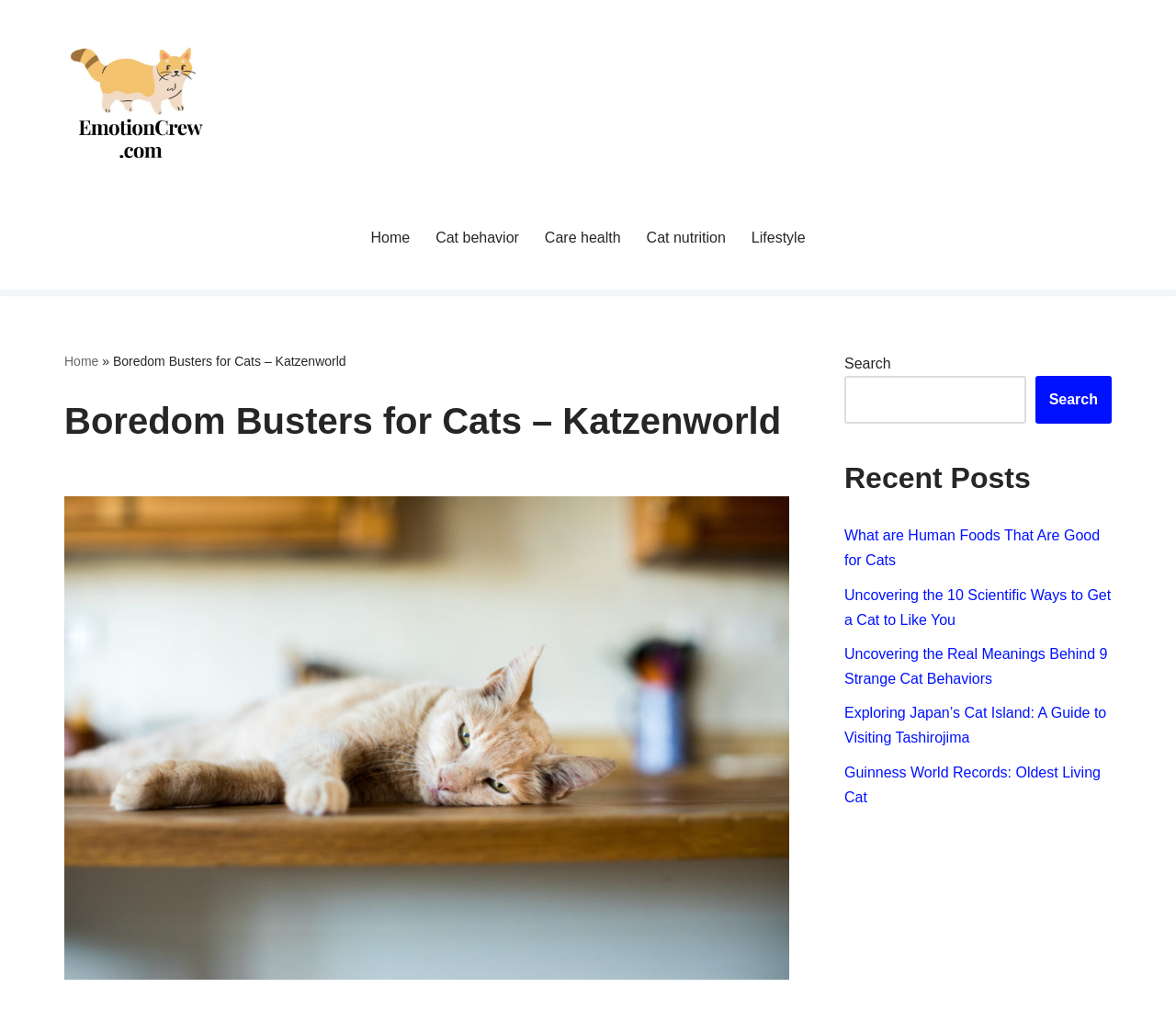What is the main topic of the webpage?
Provide a detailed and well-explained answer to the question.

The main topic of the webpage can be determined by looking at the heading 'Boredom Busters for Cats – Katzenworld' which is prominently displayed on the webpage.